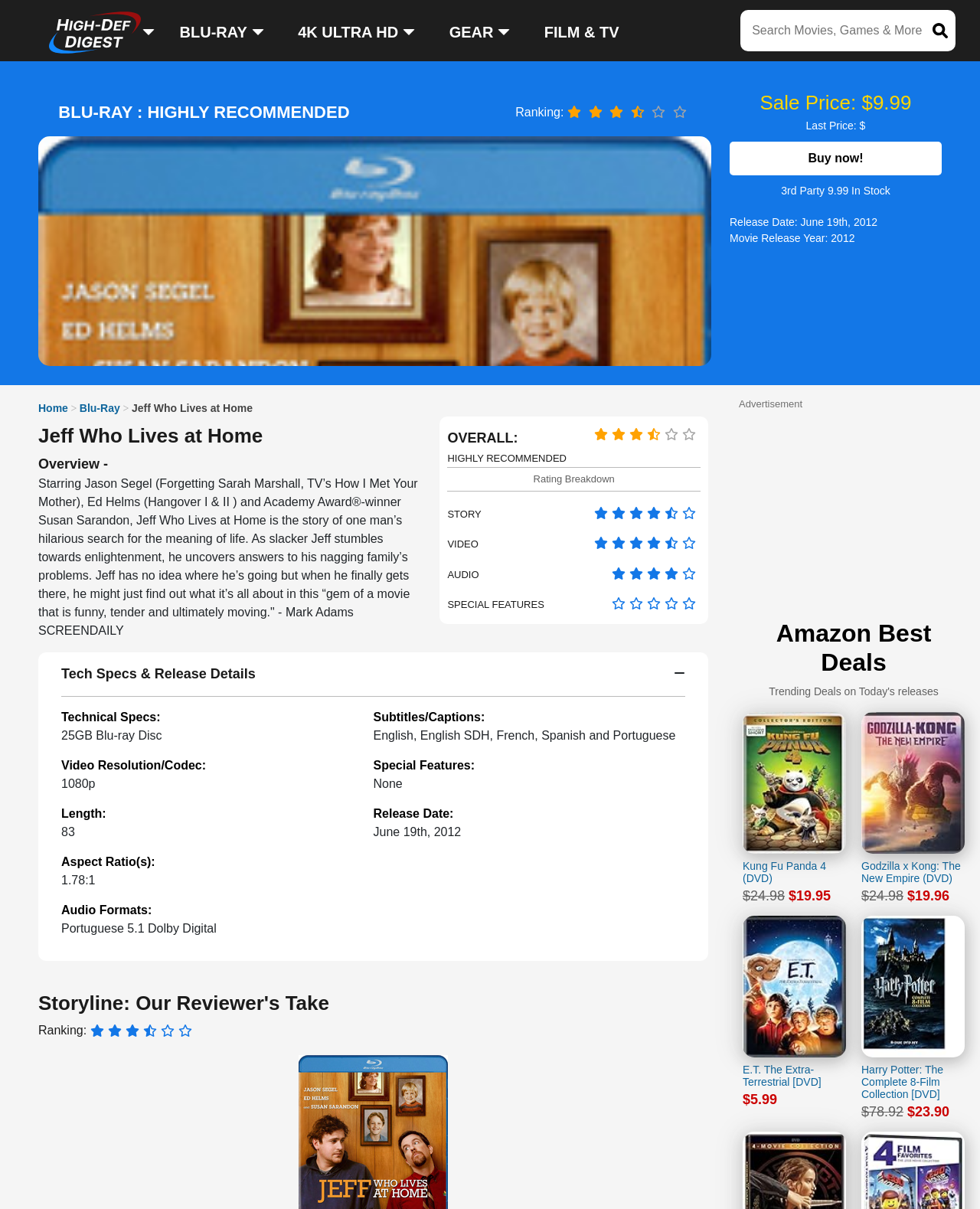Please mark the clickable region by giving the bounding box coordinates needed to complete this instruction: "Search for movies, games, and more".

[0.756, 0.008, 0.975, 0.042]